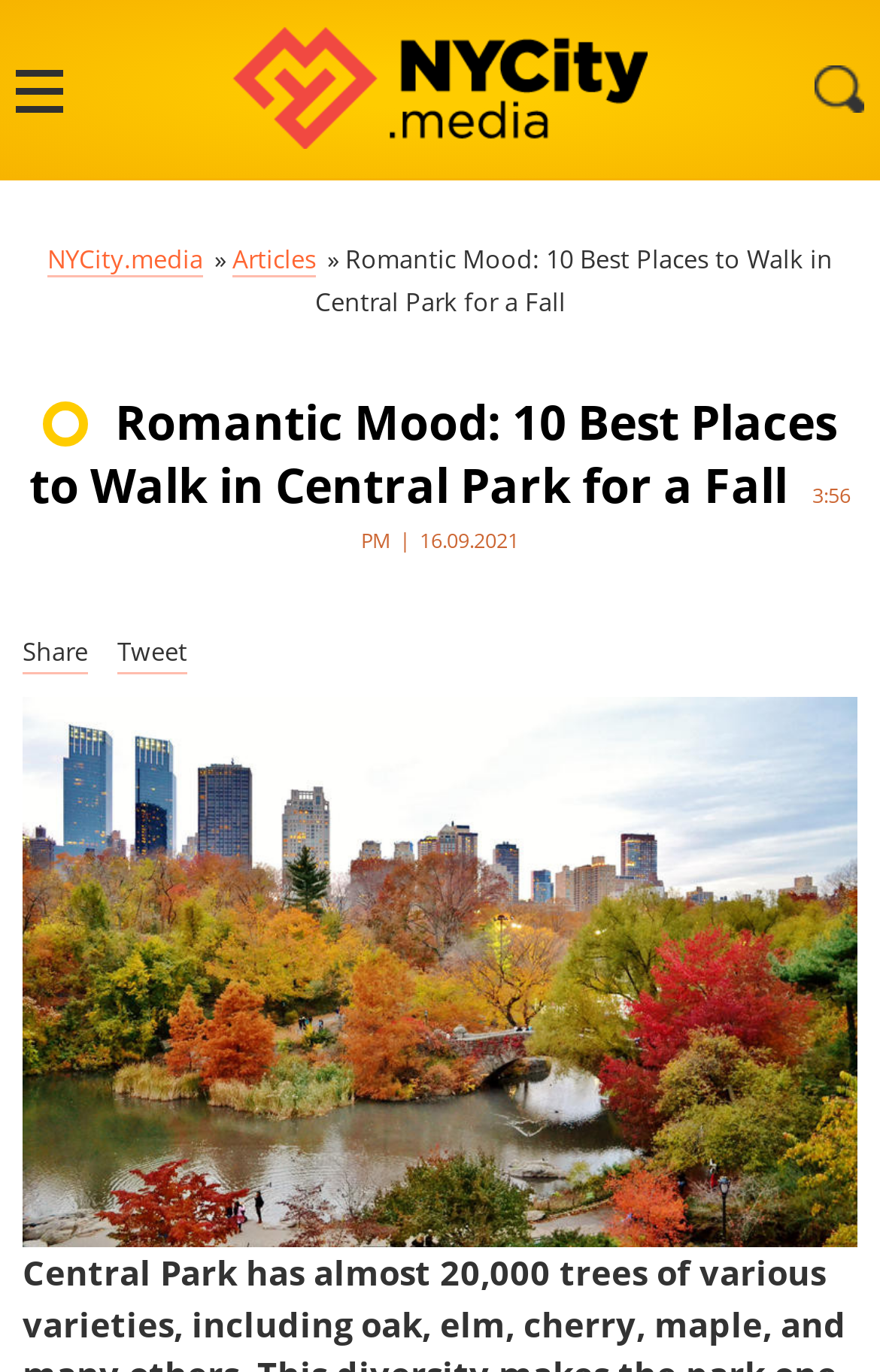What is the format of the timestamp?
We need a detailed and meticulous answer to the question.

The timestamp is located next to the date of the article, and it is written in the format 'HH:MM PM', where HH represents the hour in 12-hour format, MM represents the minute, and PM represents the period of the day.